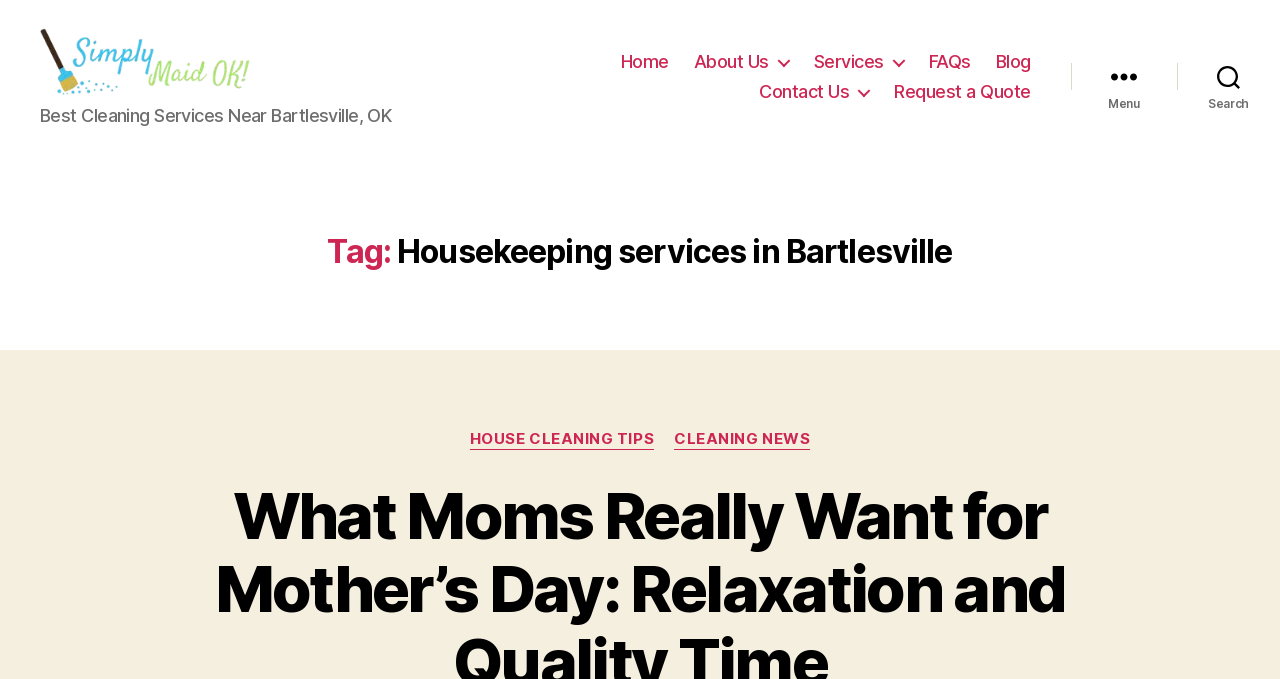Give the bounding box coordinates for the element described as: "Search".

[0.92, 0.094, 1.0, 0.158]